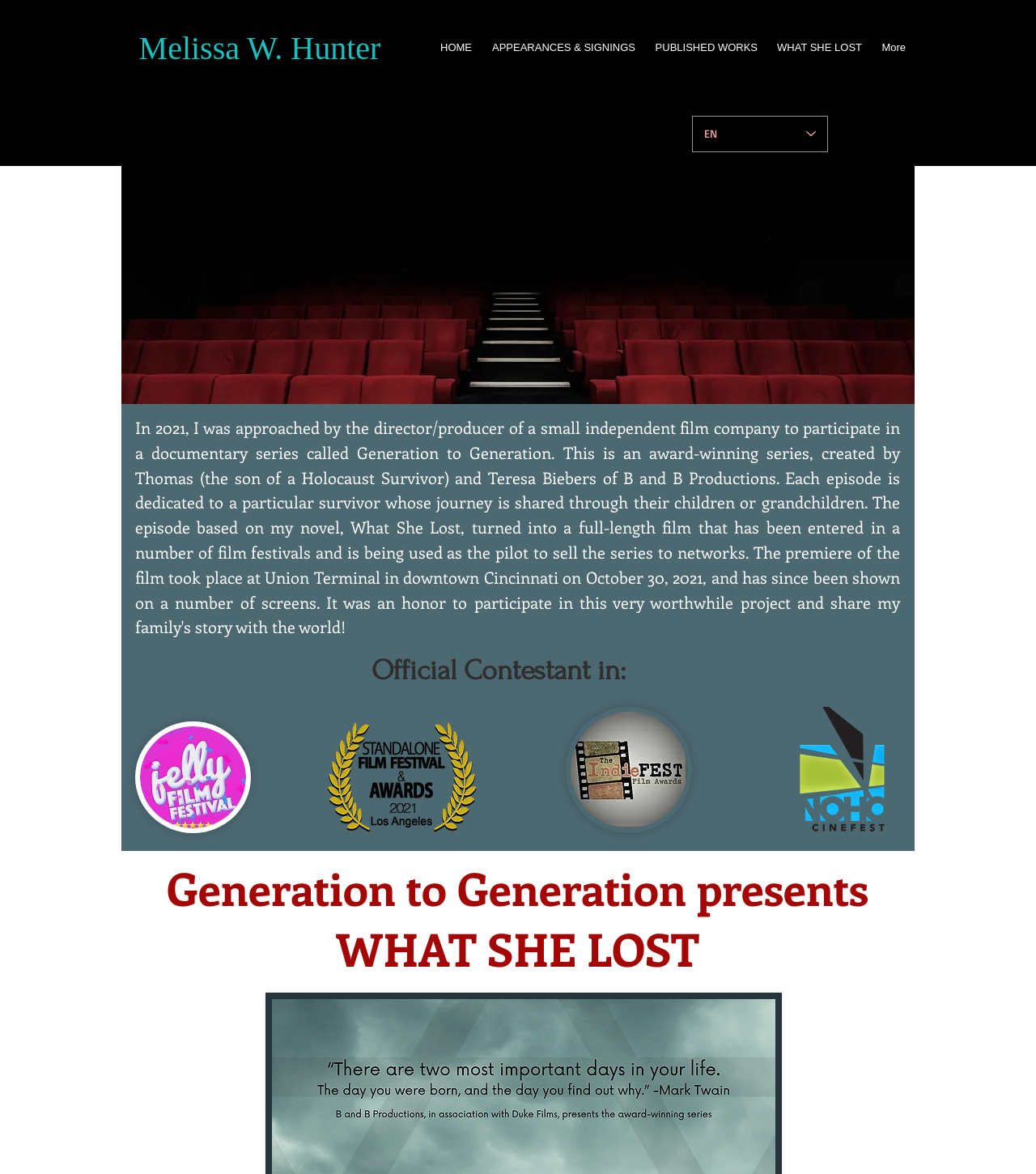What is the language selected in the language selector?
Please provide a comprehensive answer based on the information in the image.

The language selector element has a static text 'EN' inside it, indicating that English is the selected language.